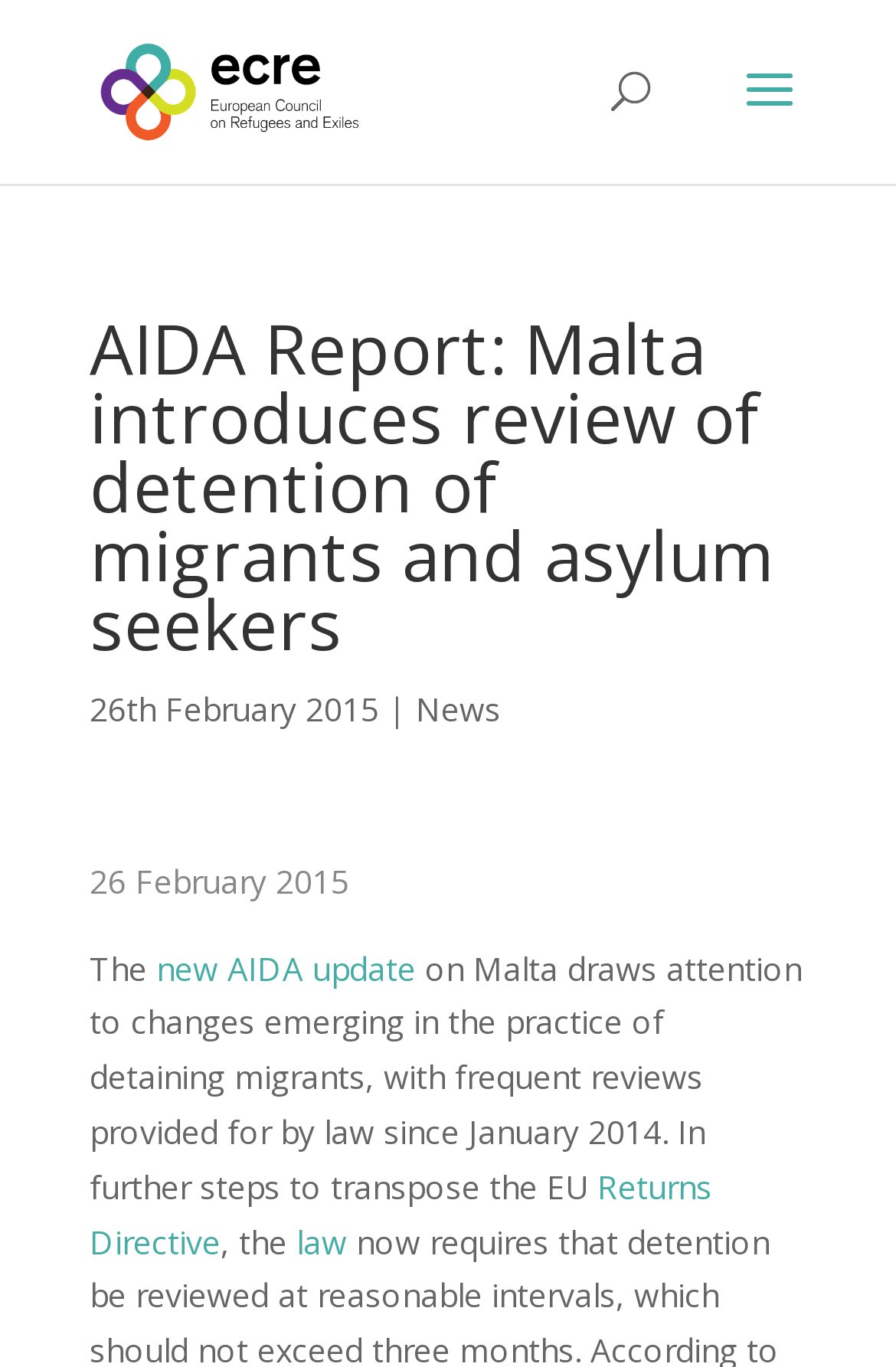What is the date of the news article?
Kindly offer a detailed explanation using the data available in the image.

I found the date of the news article by looking at the text '26th February 2015' which is located below the main heading and above the article content.